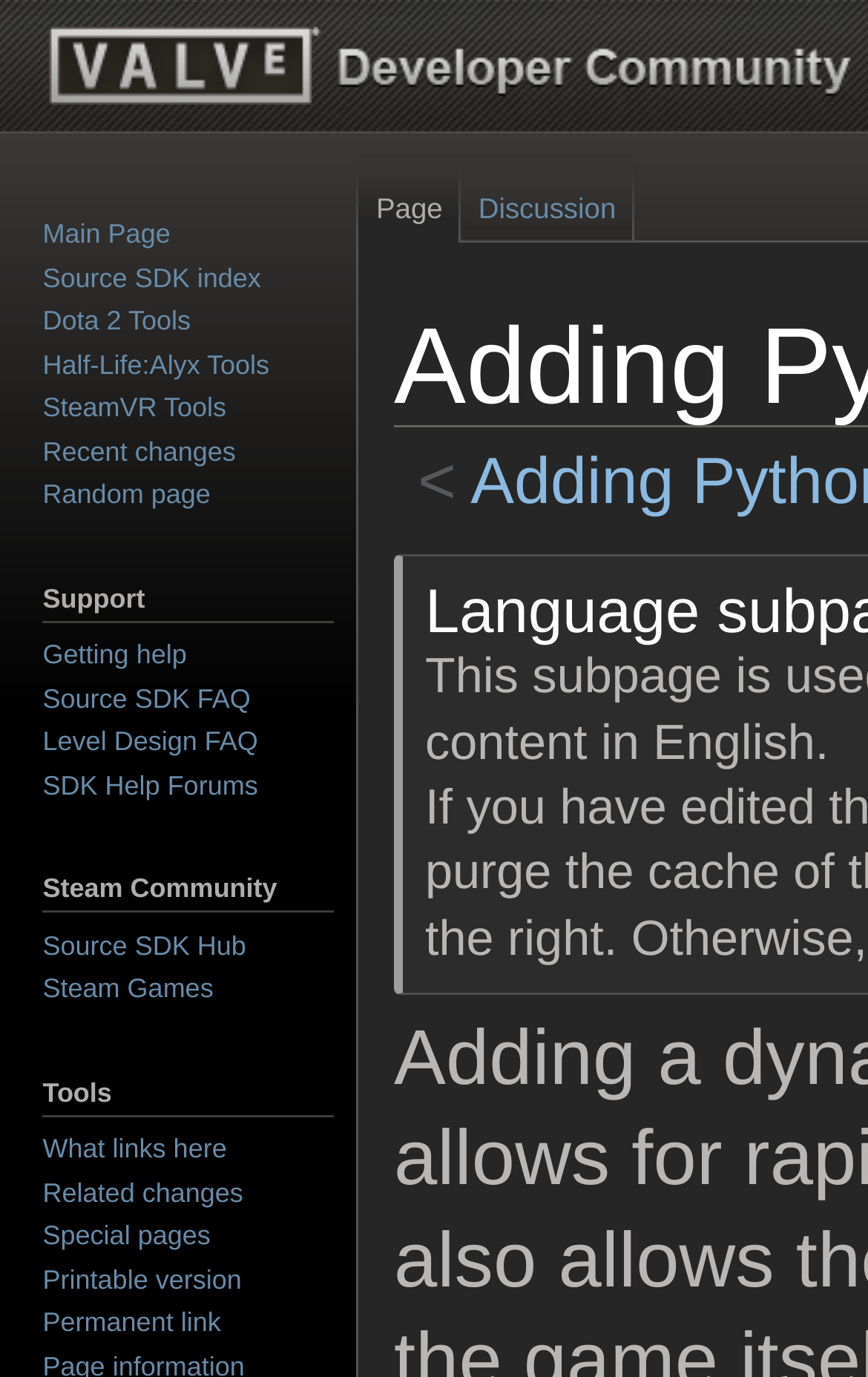What is the last link under the 'Tools' heading? Analyze the screenshot and reply with just one word or a short phrase.

Permanent link